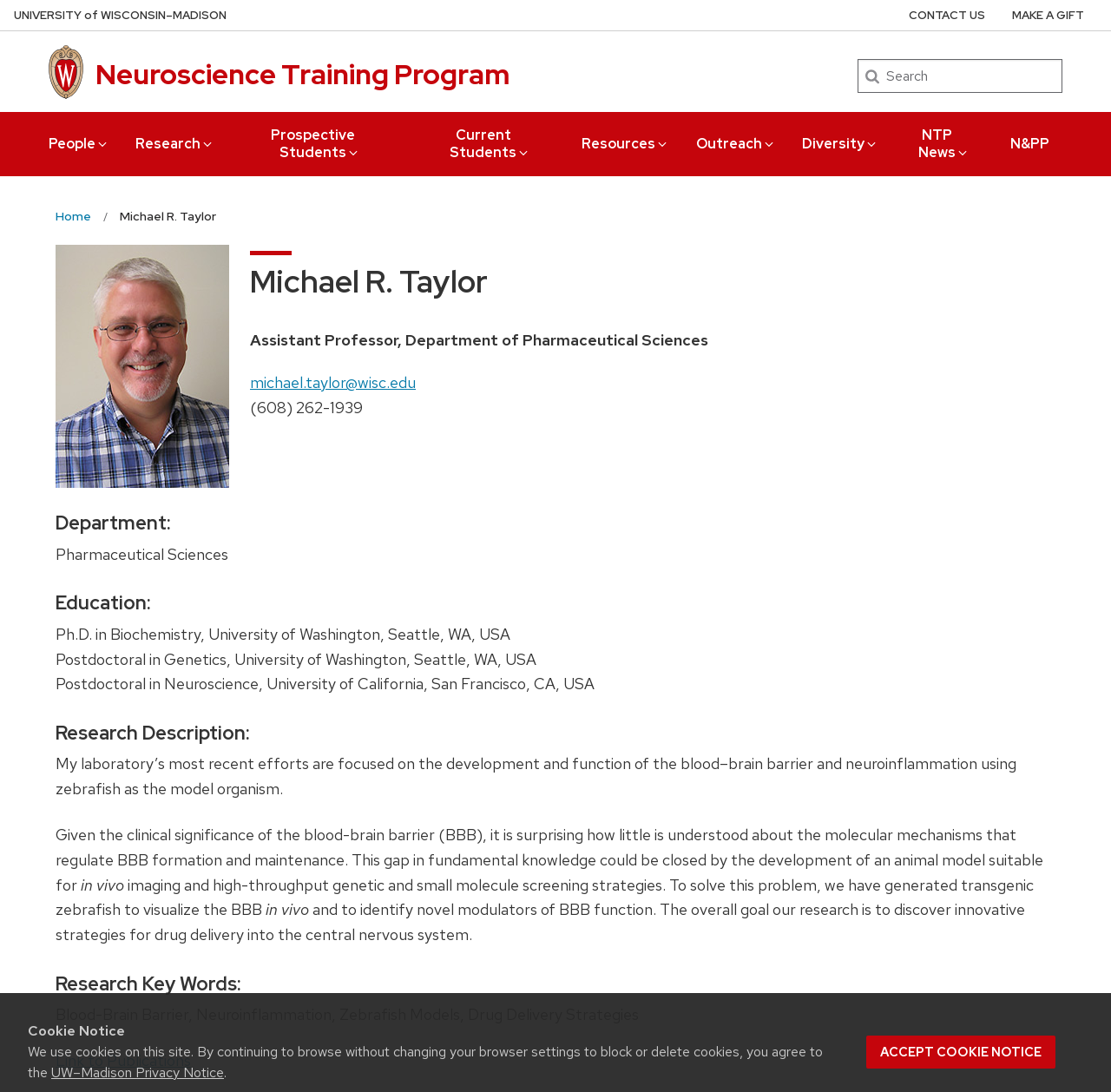What is the position title of Michael R. Taylor?
Could you answer the question with a detailed and thorough explanation?

I found the answer by looking at the article section of the webpage, where it lists the details of Michael R. Taylor. Under the 'Position title:' heading, it says 'Assistant Professor, Department of Pharmaceutical Sciences'.